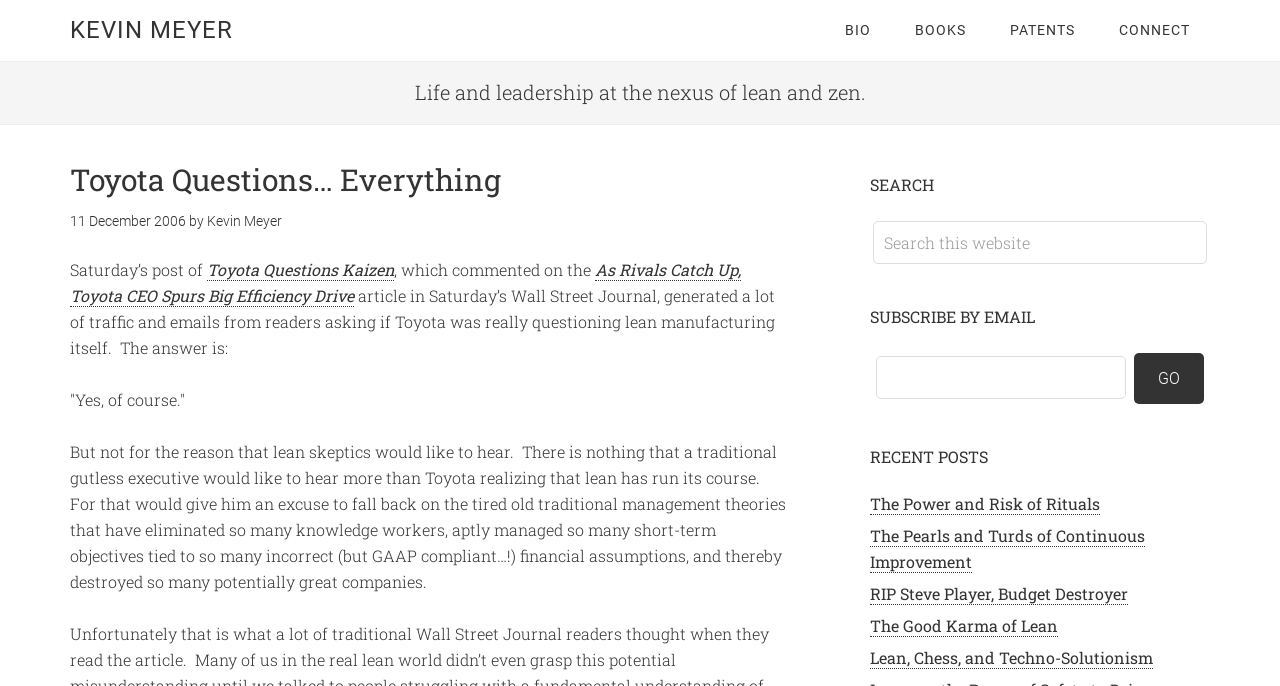Please predict the bounding box coordinates of the element's region where a click is necessary to complete the following instruction: "Search this website". The coordinates should be represented by four float numbers between 0 and 1, i.e., [left, top, right, bottom].

[0.682, 0.322, 0.943, 0.385]